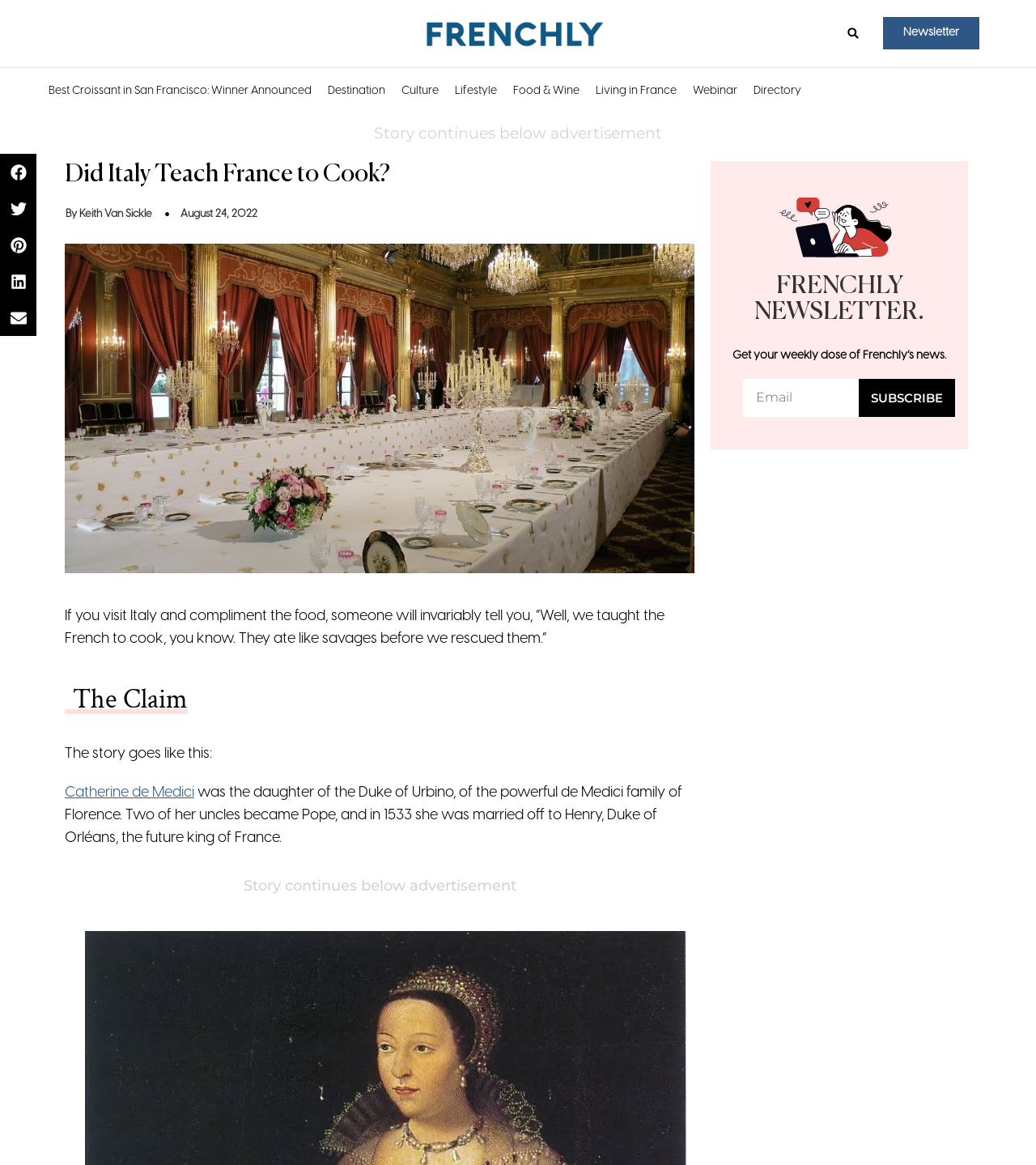Determine the bounding box coordinates for the area that needs to be clicked to fulfill this task: "Share the article on facebook". The coordinates must be given as four float numbers between 0 and 1, i.e., [left, top, right, bottom].

[0.0, 0.132, 0.035, 0.163]